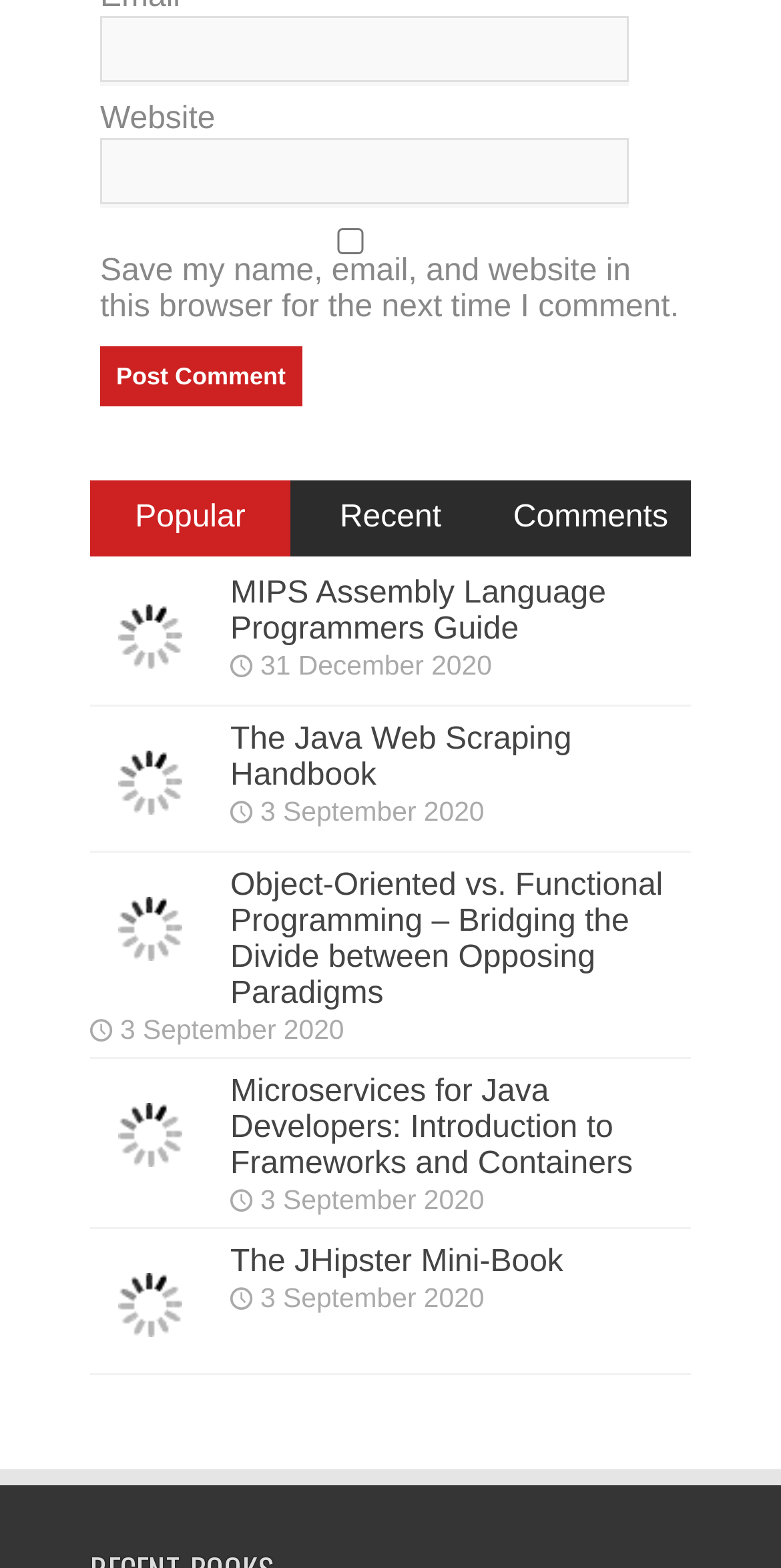Please locate the bounding box coordinates of the region I need to click to follow this instruction: "Click Post Comment".

[0.128, 0.221, 0.386, 0.259]